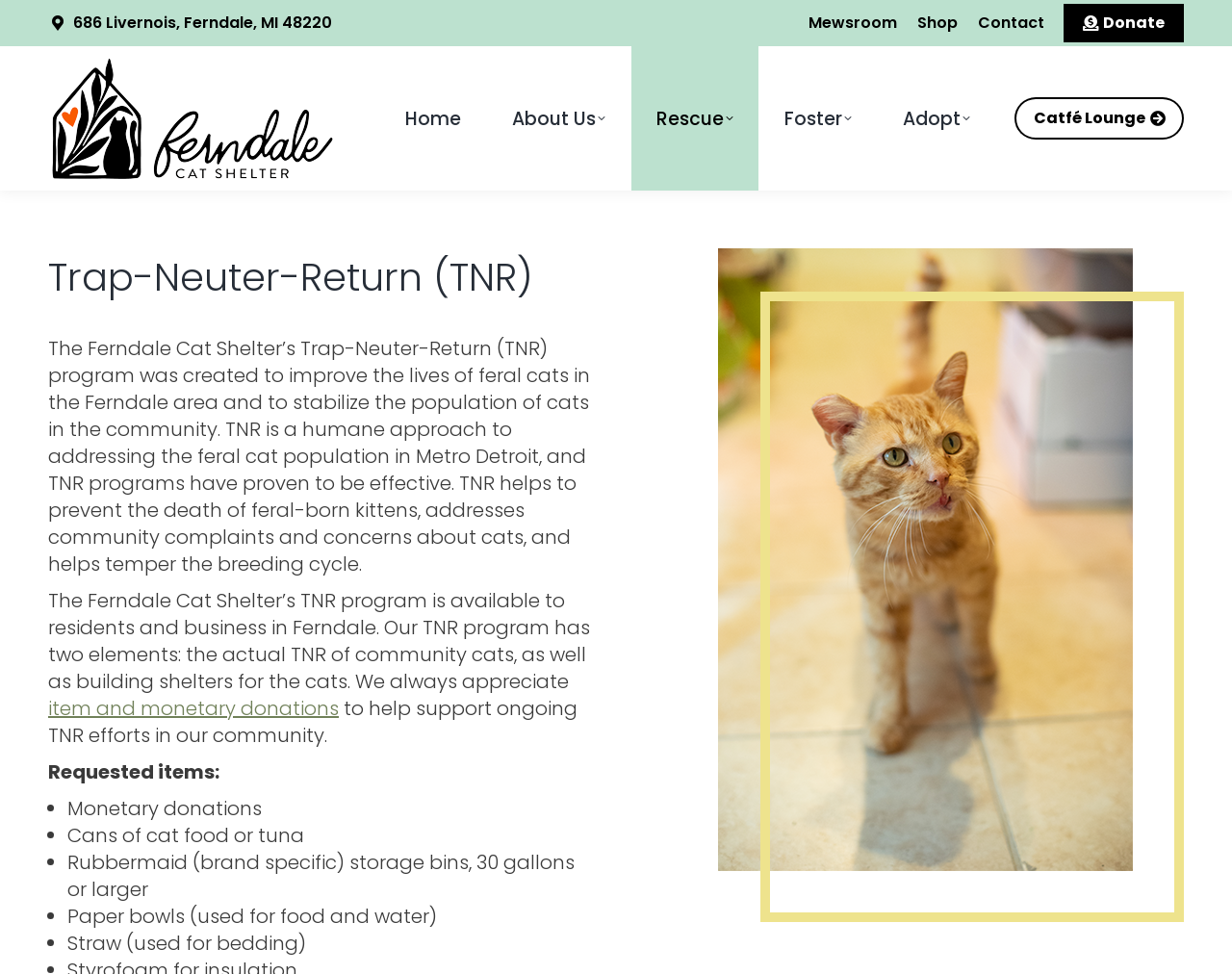Please provide the bounding box coordinate of the region that matches the element description: Foster. Coordinates should be in the format (top-left x, top-left y, bottom-right x, bottom-right y) and all values should be between 0 and 1.

[0.616, 0.047, 0.712, 0.196]